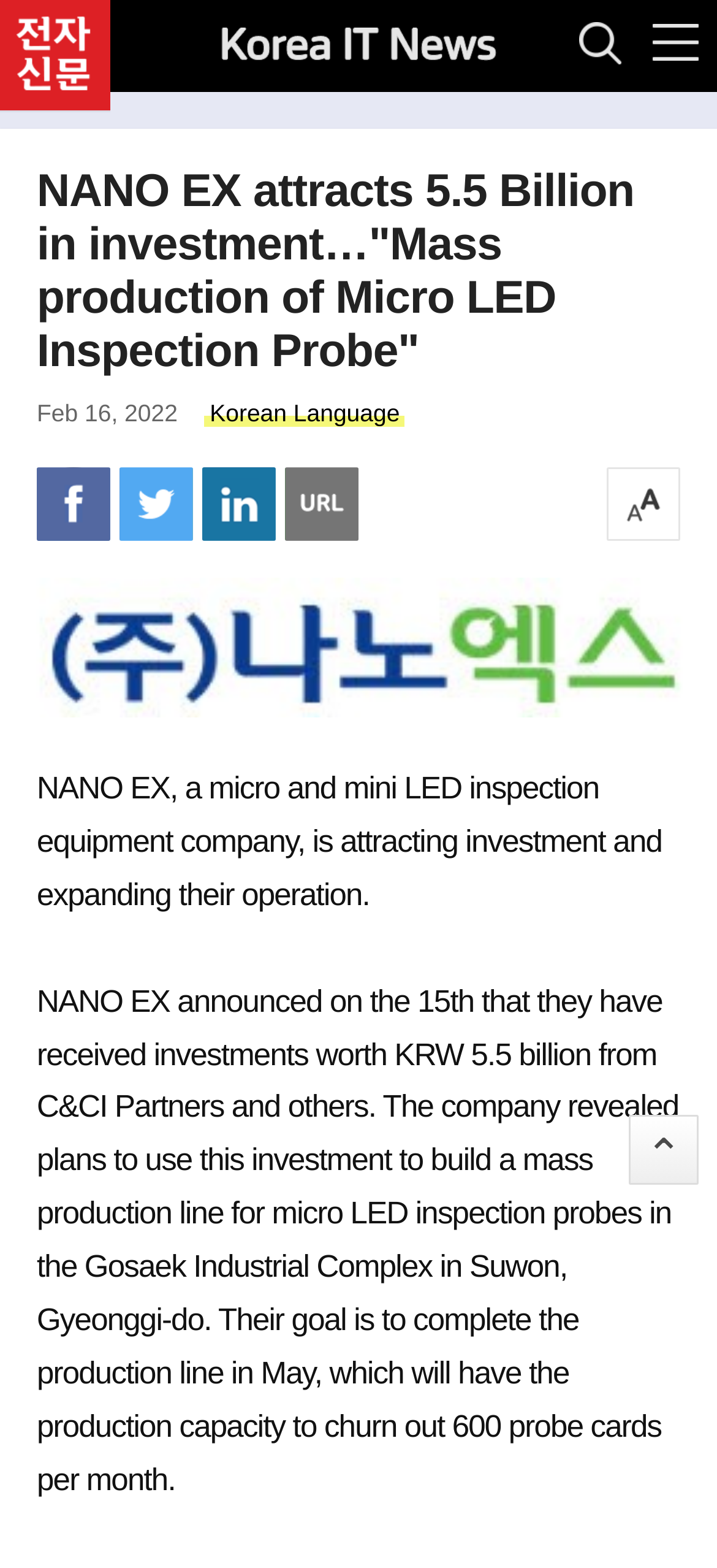Pinpoint the bounding box coordinates for the area that should be clicked to perform the following instruction: "View the photo image".

[0.0, 0.401, 1.0, 0.423]